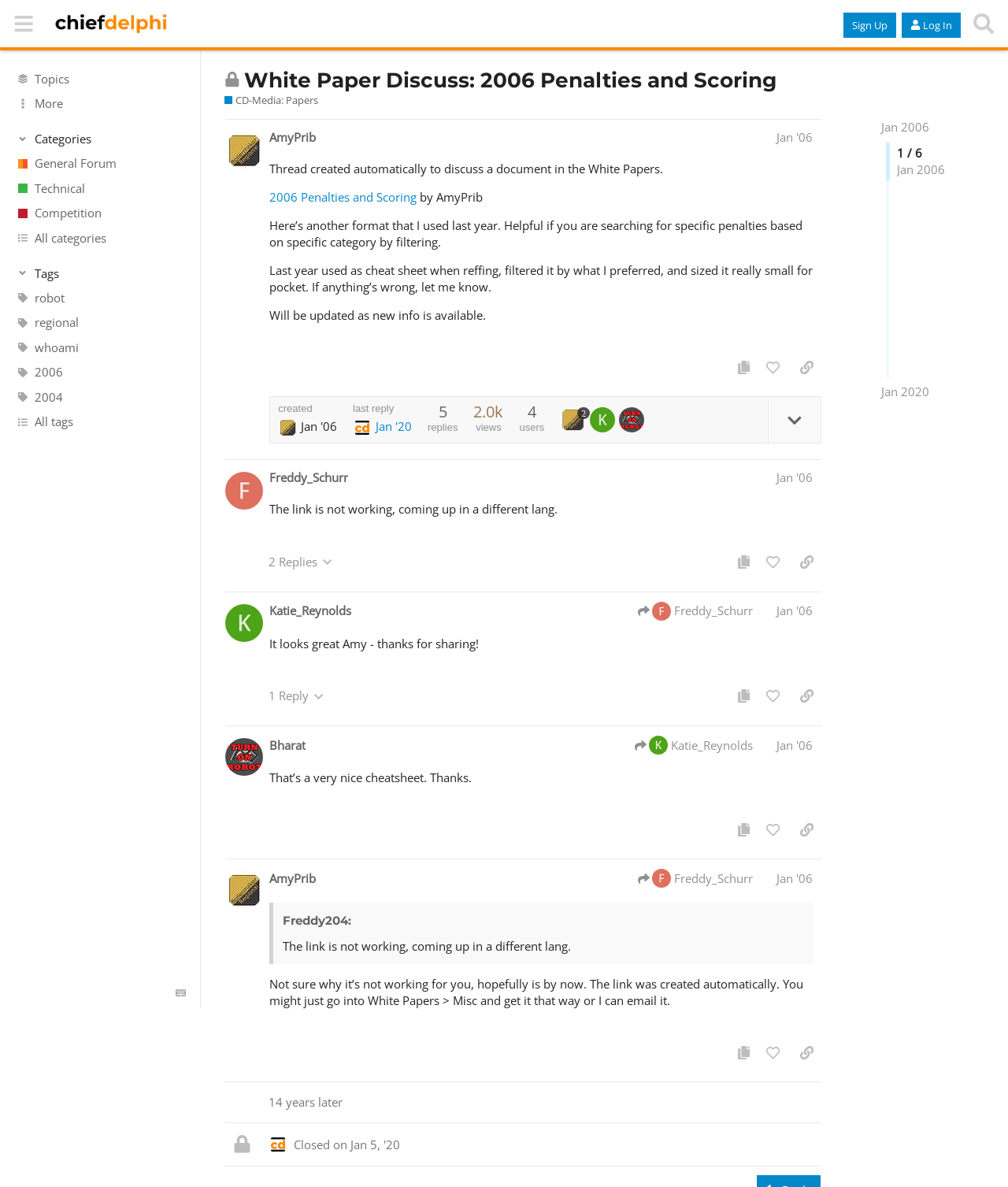What is the category of the White Paper?
Please give a detailed answer to the question using the information shown in the image.

The category of the White Paper is 'CD-Media: Papers' as mentioned in the link 'CD-Media: Papers'.